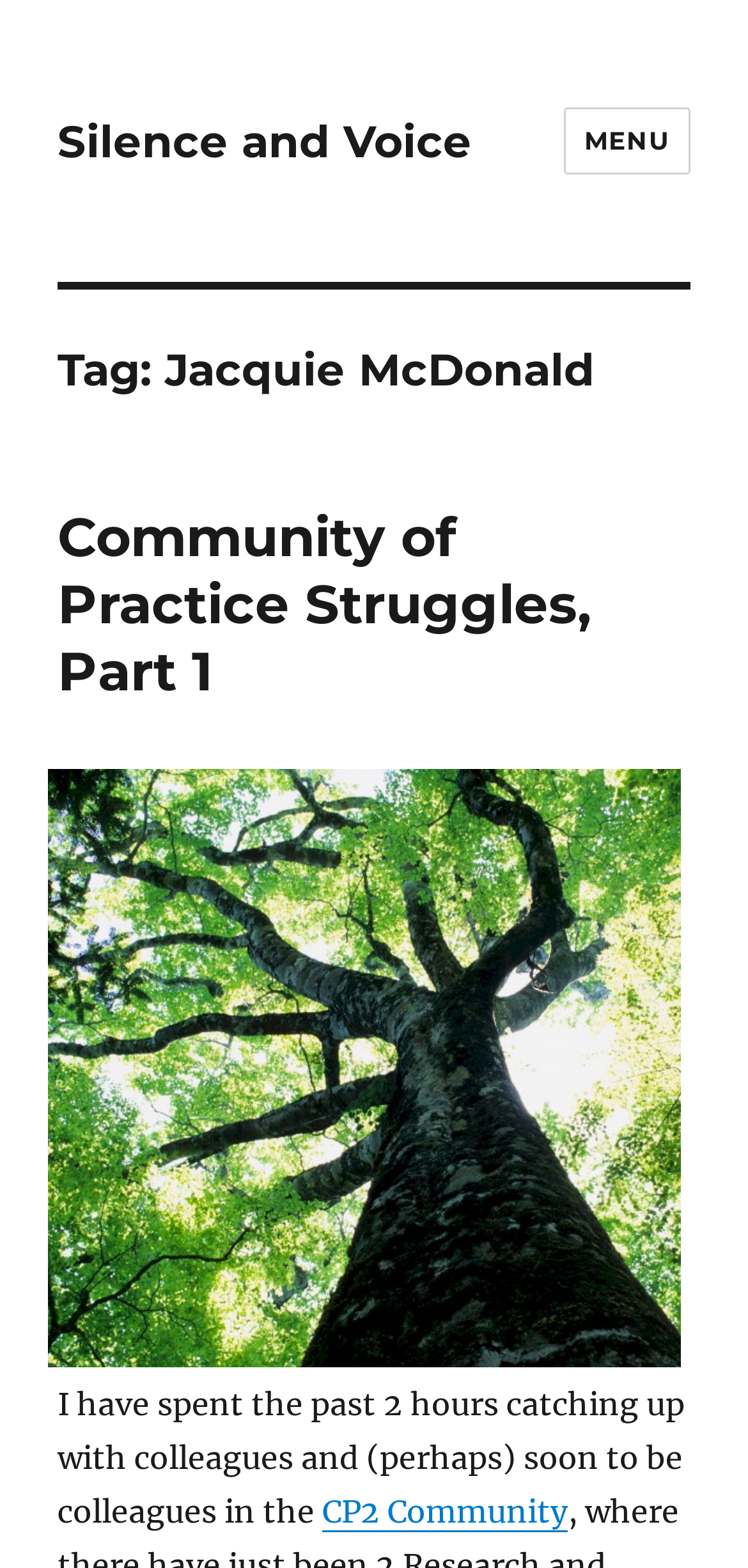Give a detailed account of the webpage.

The webpage is about Jacquie McDonald, specifically focusing on the theme of "Silence and Voice". At the top-left corner, there is a link with the same title "Silence and Voice". On the top-right corner, there is a button labeled "MENU" that controls the site navigation and social navigation.

Below the menu button, there is a header section that spans across the top of the page. Within this section, there is a heading that reads "Tag: Jacquie McDonald". Below this heading, there is another section that contains a heading "Community of Practice Struggles, Part 1", which is also a link. To the right of this link, there is an image titled "Tree Looking Up" that takes up a significant portion of the page.

Underneath the image, there is a block of text that starts with "I have spent the past 2 hours catching up with colleagues and (perhaps) soon to be colleagues in the". This text is followed by a link to "CP2 Community" at the bottom-right corner of the page.